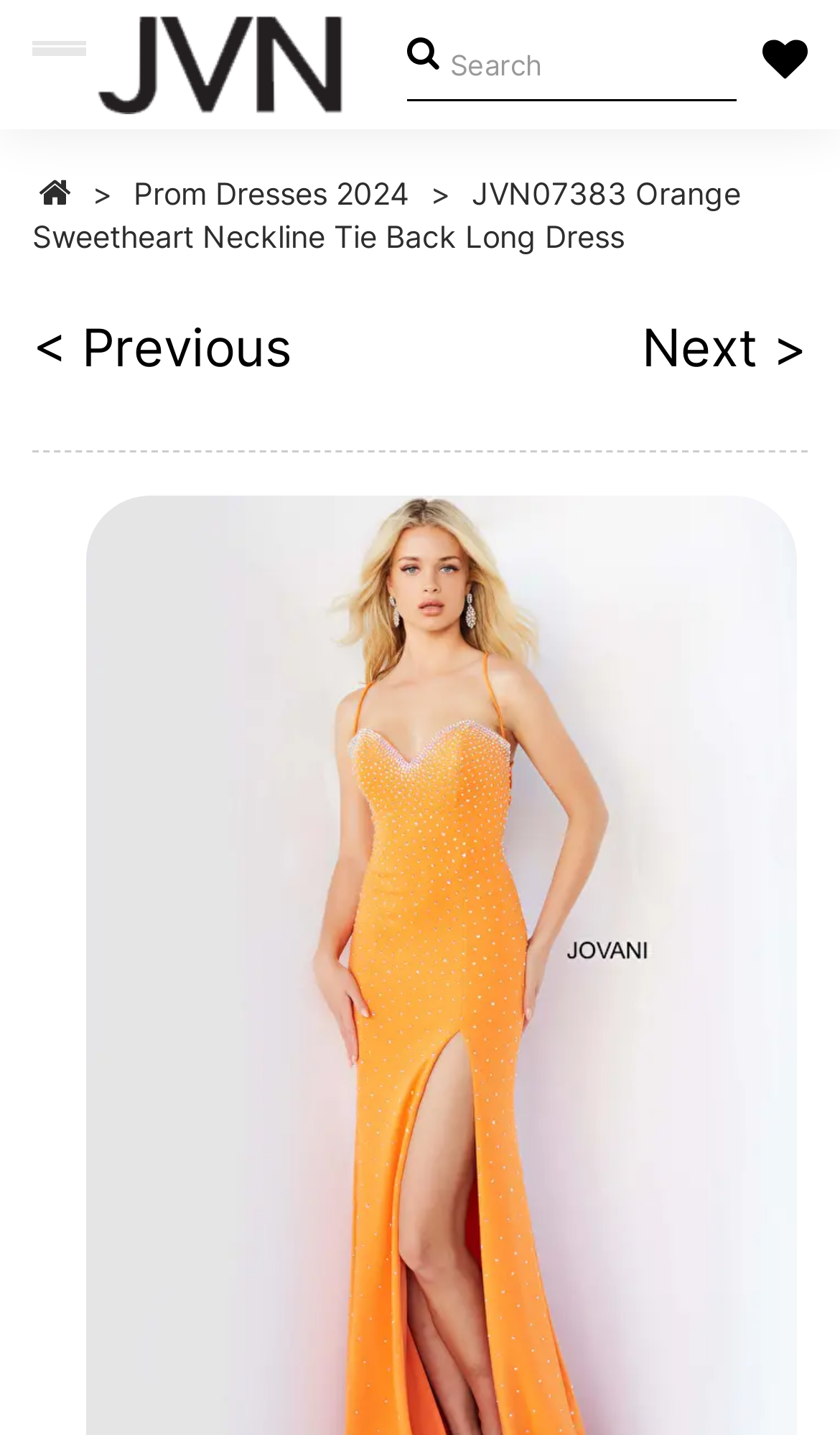Determine the bounding box coordinates of the target area to click to execute the following instruction: "click the logo."

[0.115, 0.011, 0.408, 0.08]